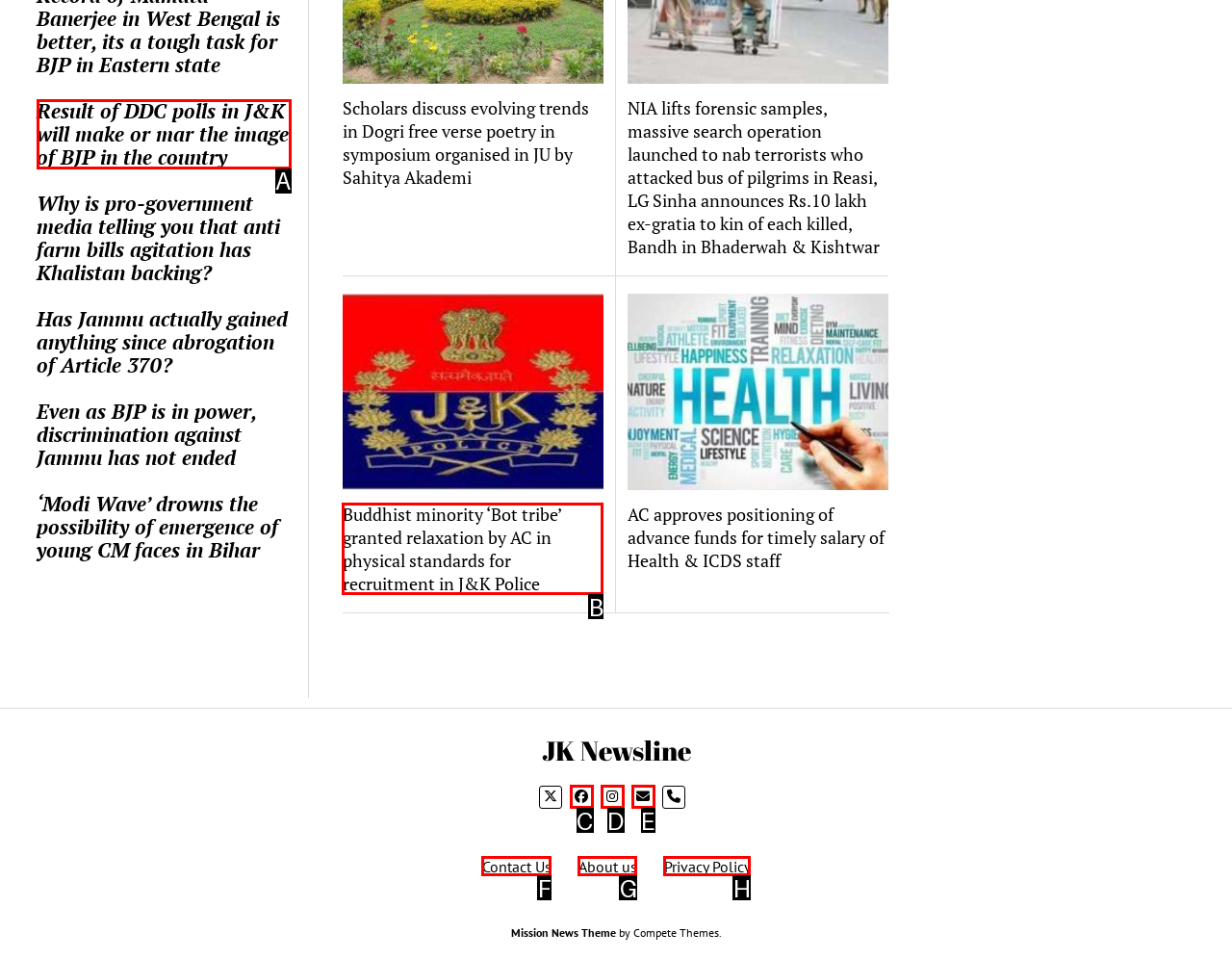Determine the correct UI element to click for this instruction: Click on the link to read about the result of DDC polls in J&K. Respond with the letter of the chosen element.

A